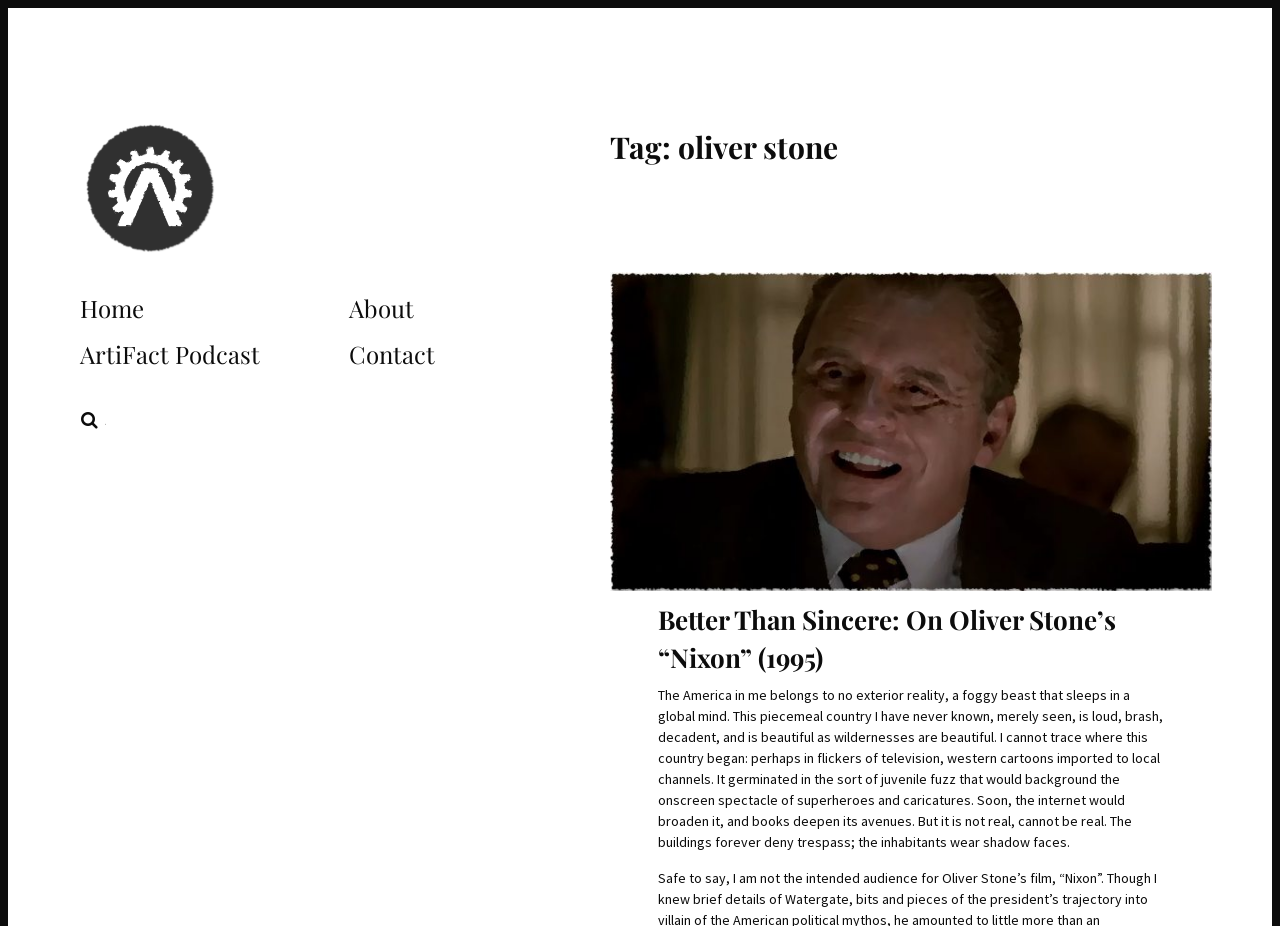Articulate a detailed summary of the webpage's content and design.

The webpage is an archive page for articles related to Oliver Stone on the website automachination.com. At the top left, there is a logo for automachination.com, accompanied by a link to the website's homepage. Below the logo, there is a navigation menu with links to various sections of the website, including "Home", "About", "ArtiFact Podcast", and "Contact". 

To the right of the navigation menu, there is a search icon. Below the navigation menu, there is a header section with the title "Tag: oliver stone". This section also contains links to categories, including "FILM", and a specific author, "CHIN JIAN XIONG". 

The main content of the page is divided into two sections. The first section features an article with a stylized image of Nixon with his Cabinet from Oliver Stone's "Nixon" (1995). The article's title is "Better Than Sincere: On Oliver Stone’s “Nixon” (1995)". Below the image, there is a brief passage of text that discusses the concept of America and its representation in media. 

The second section appears to be a continuation of the article, with a longer passage of text that explores the idea of America as a concept and its relationship to the individual.